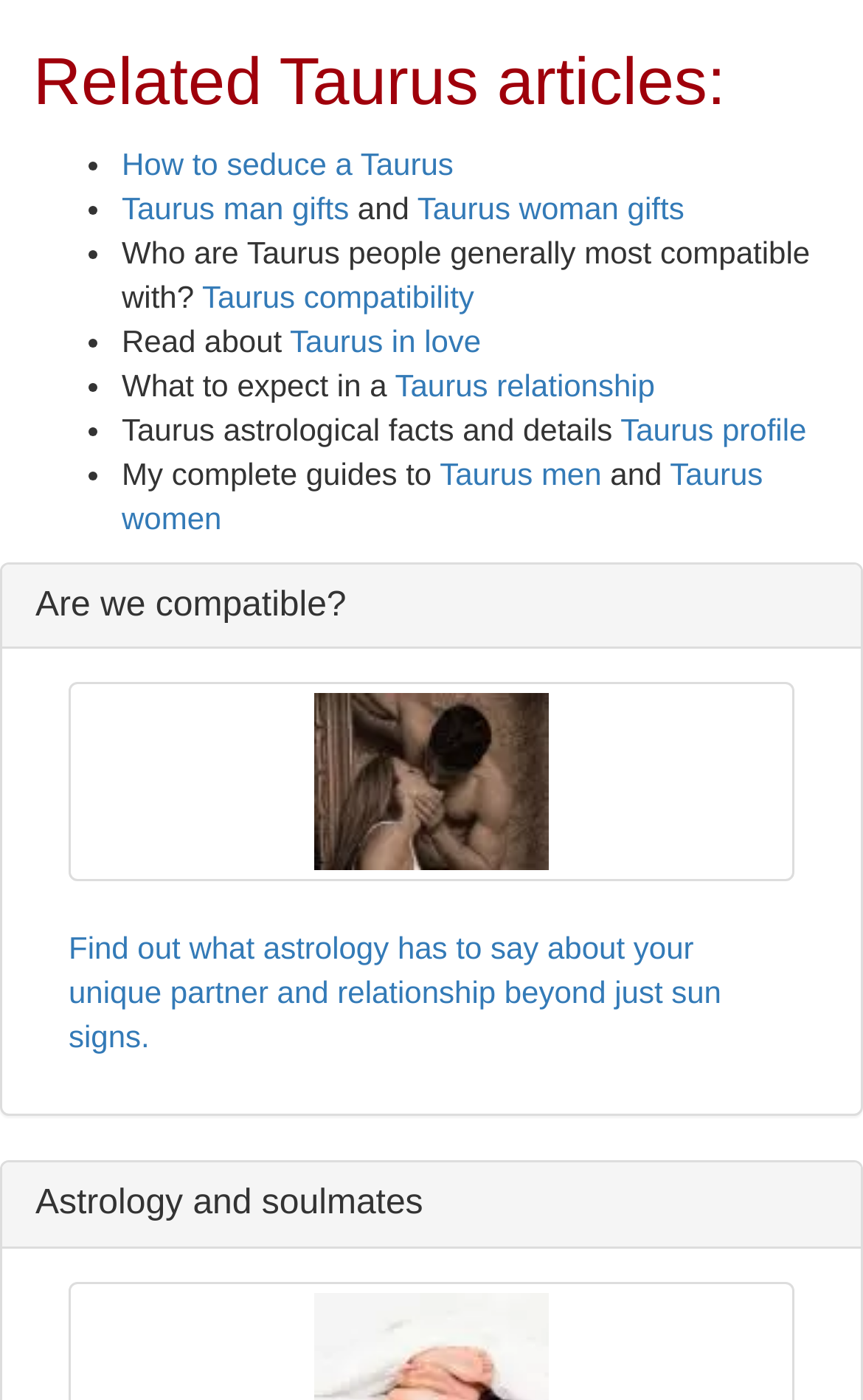Please indicate the bounding box coordinates for the clickable area to complete the following task: "Read about 'Taurus in love'". The coordinates should be specified as four float numbers between 0 and 1, i.e., [left, top, right, bottom].

[0.336, 0.23, 0.557, 0.256]